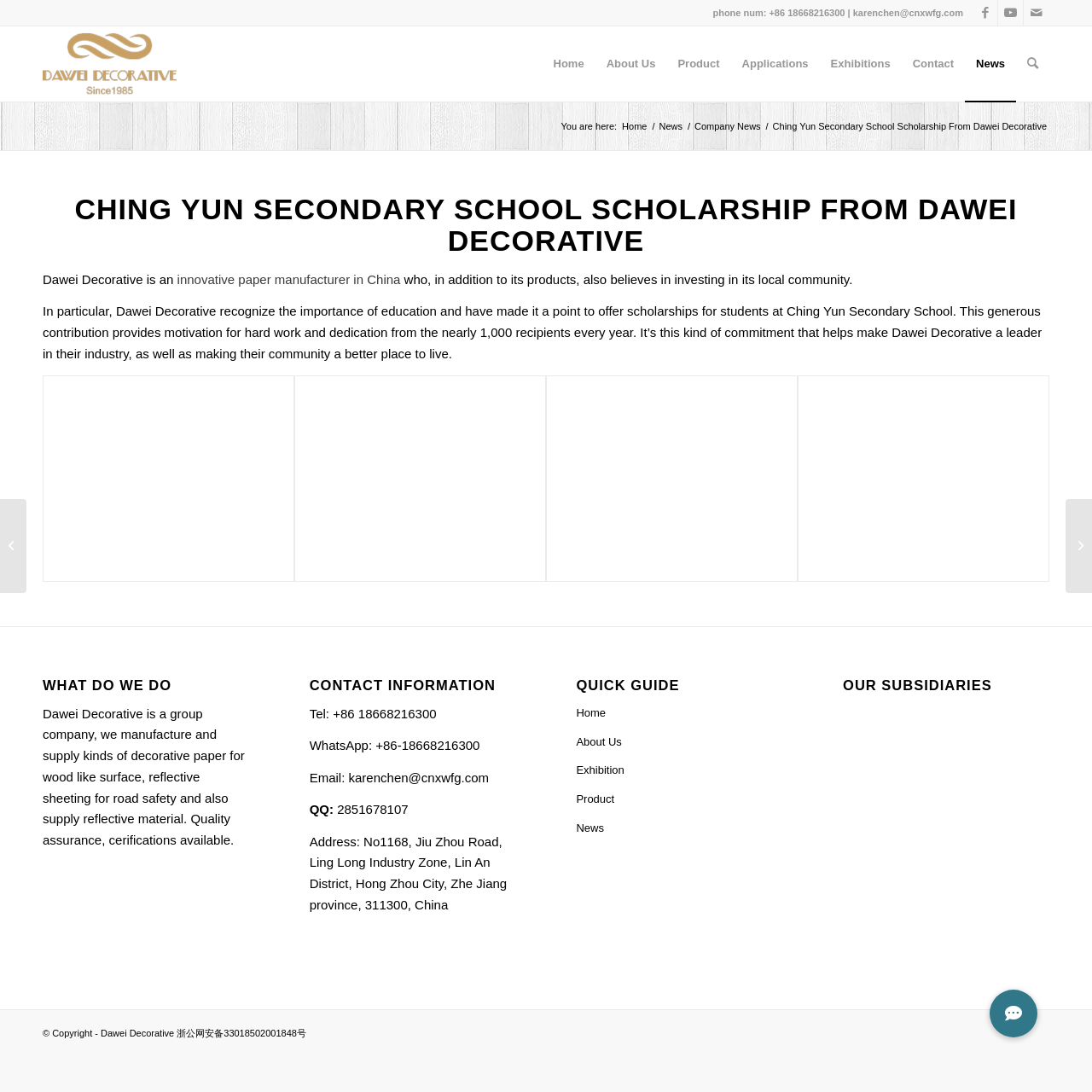Please determine the bounding box coordinates for the element that should be clicked to follow these instructions: "View the company news".

[0.601, 0.11, 0.627, 0.122]